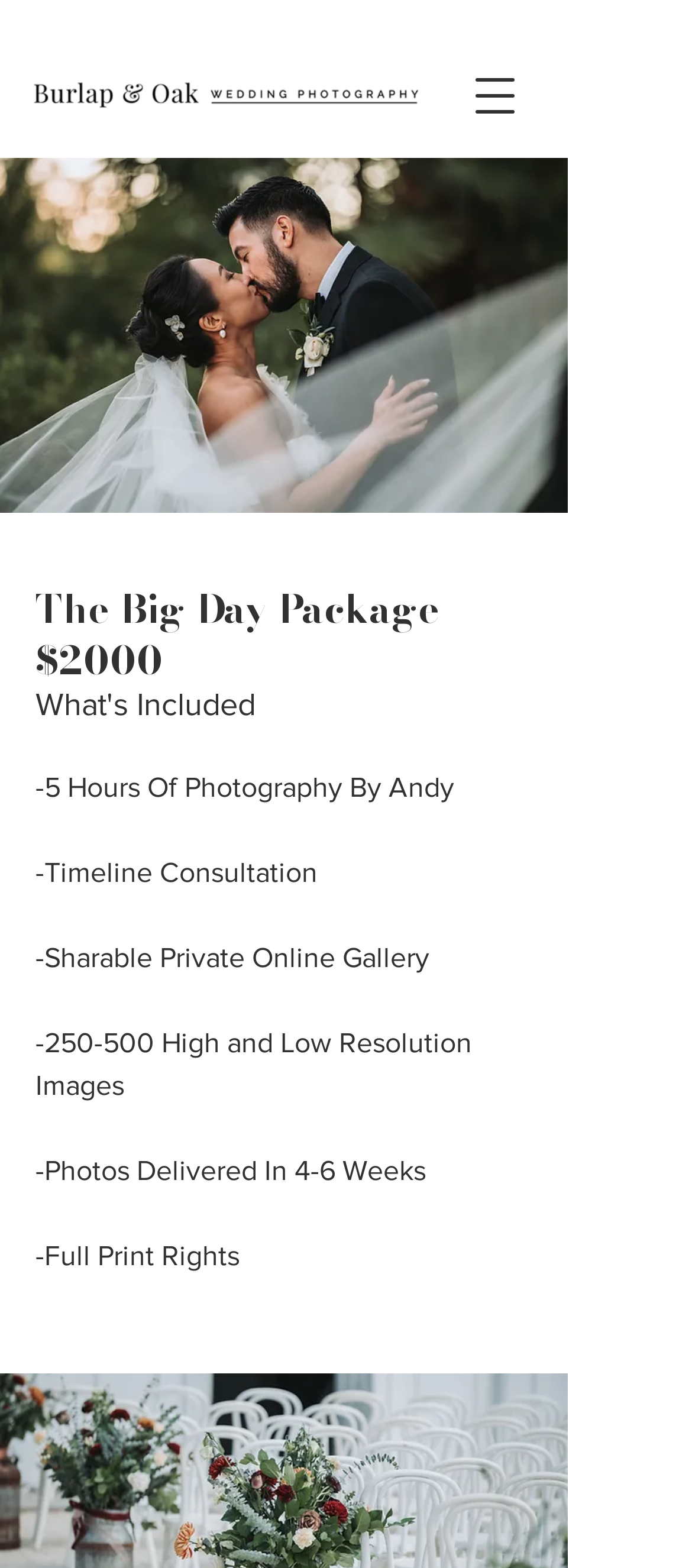Please answer the following question using a single word or phrase: 
What is the price of the Big Day Package?

$2000